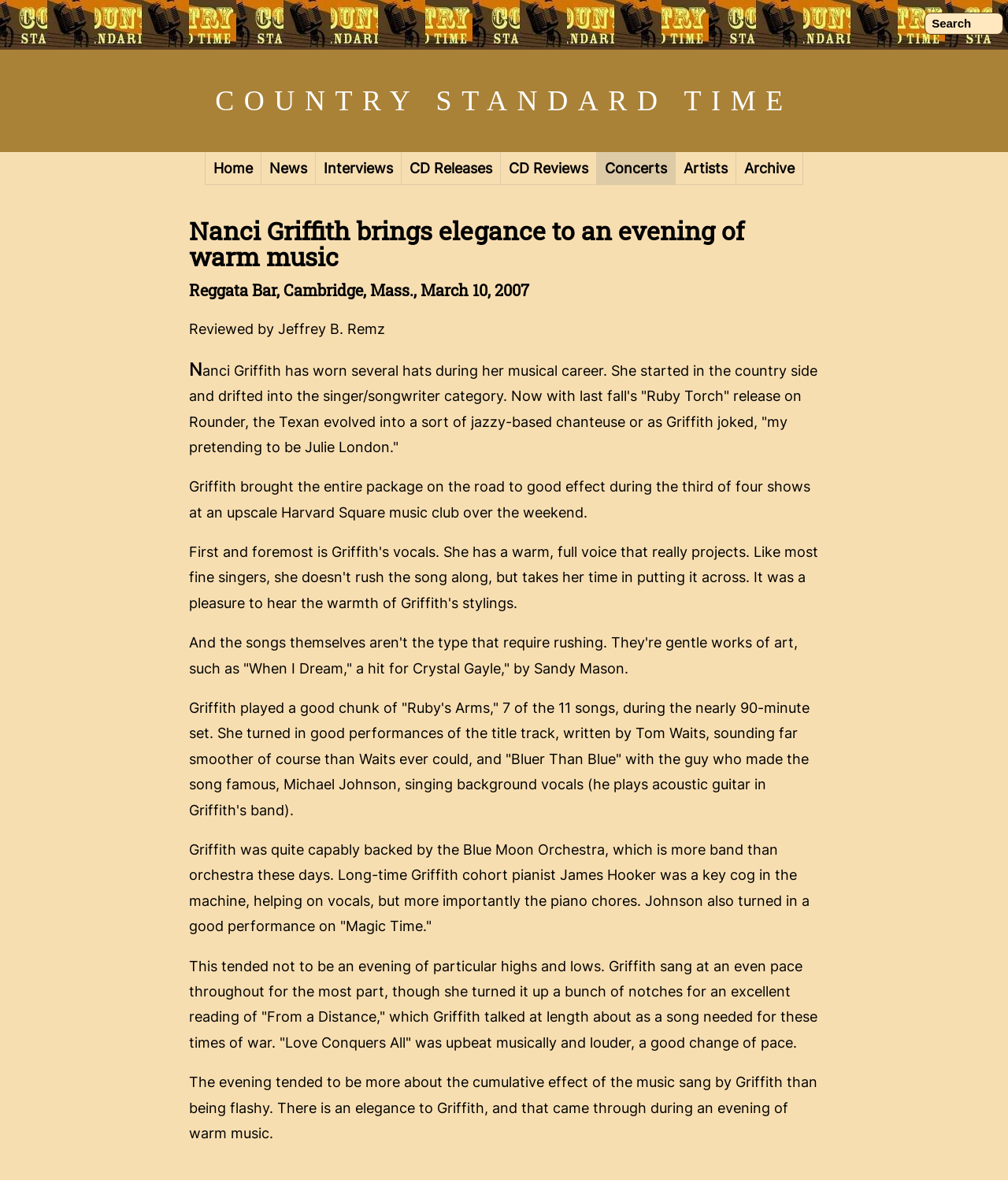Identify the bounding box coordinates for the element you need to click to achieve the following task: "Go back to the top of the page". The coordinates must be four float values ranging from 0 to 1, formatted as [left, top, right, bottom].

None